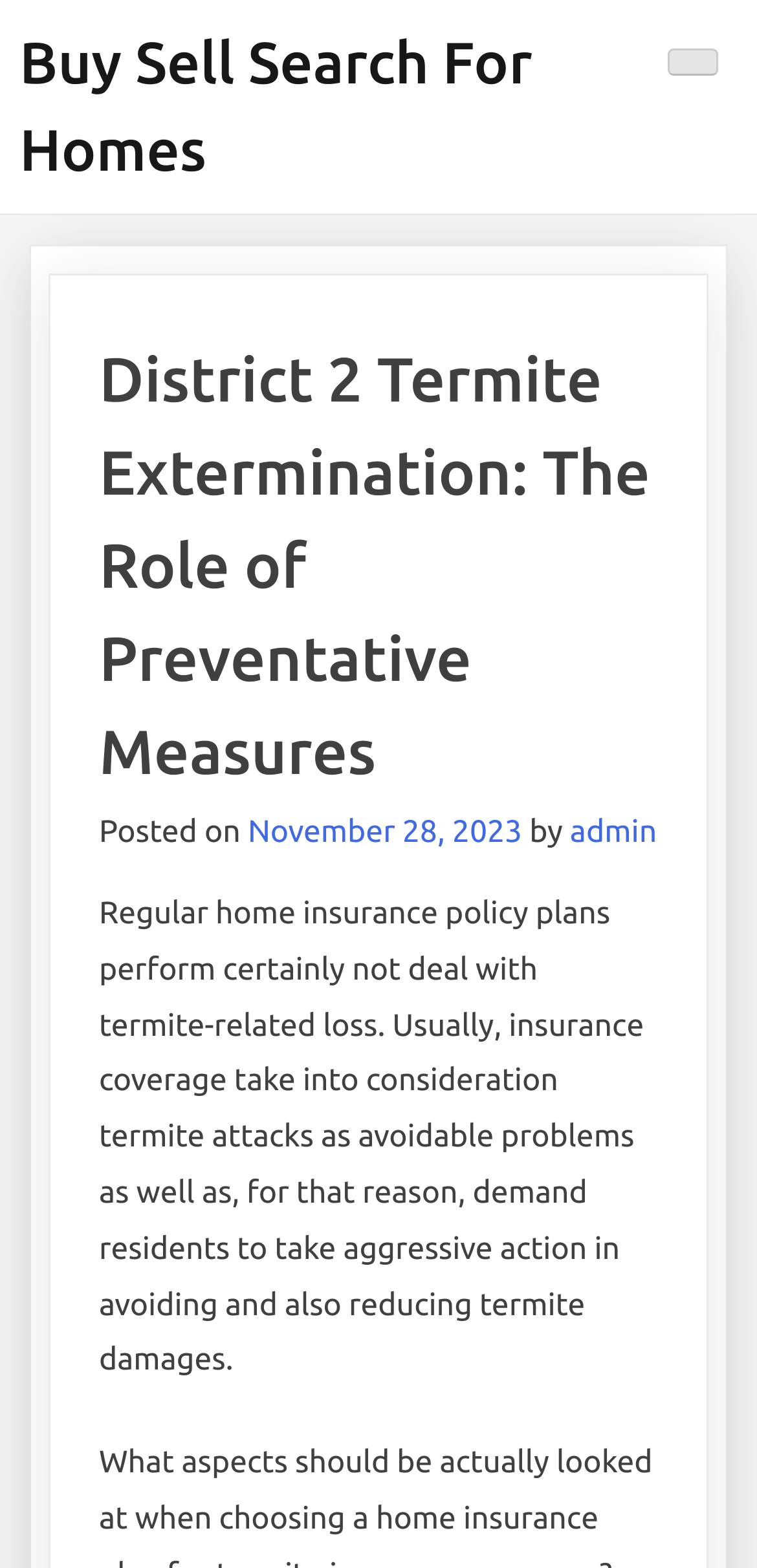Write a detailed summary of the webpage.

The webpage is about District 2 termite extermination, focusing on the importance of preventative measures. At the top-left corner, there is a link to "Buy Sell Search For Homes". On the top-right corner, there is a button that expands to a primary menu. 

Below the button, there is a header section that spans most of the width of the page. Within this section, there is a heading that displays the title "District 2 Termite Extermination: The Role of Preventative Measures". 

Underneath the heading, there is a line of text that indicates the post date, "Posted on November 28, 2023", along with the author's name, "admin". 

Below this line, there is a paragraph of text that explains how regular home insurance policies do not cover termite-related losses, and how residents are expected to take proactive measures to prevent and mitigate termite damage. This paragraph takes up most of the remaining space on the page.